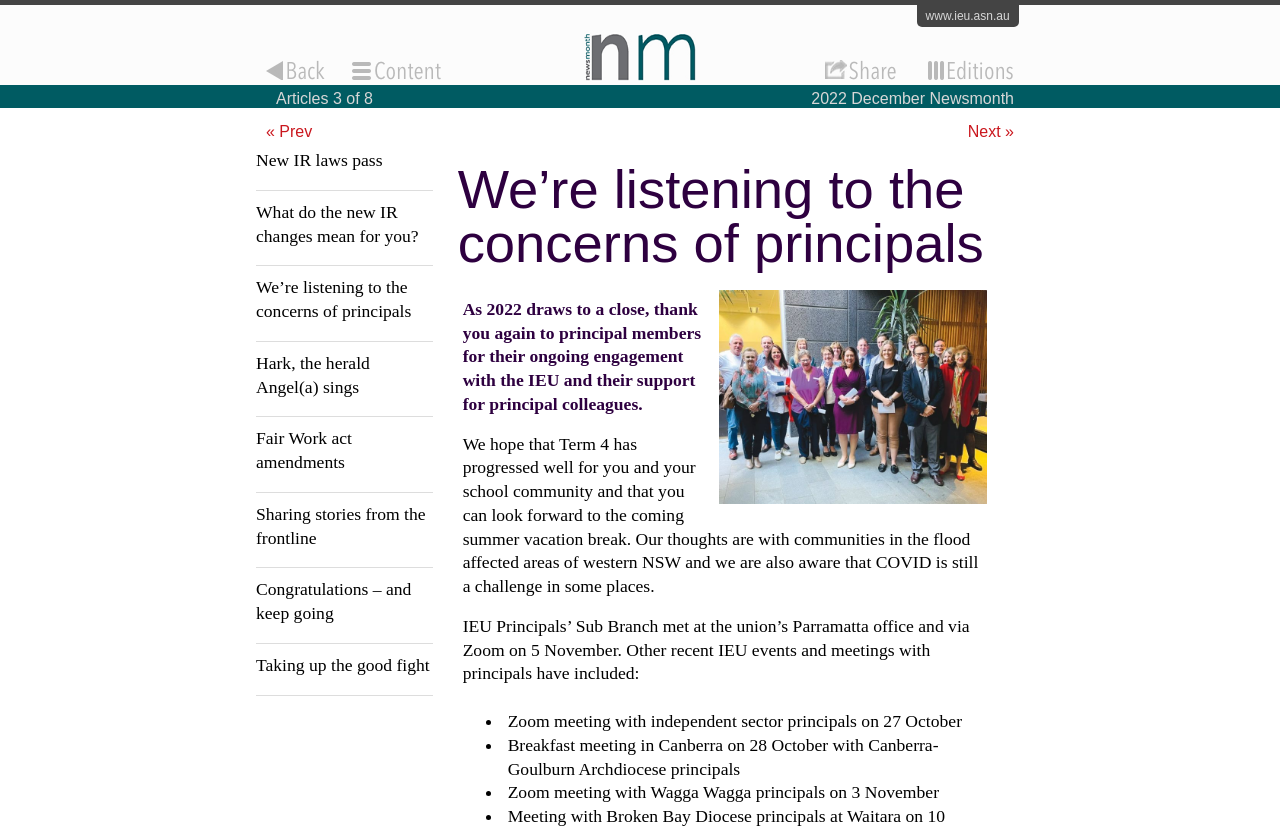Please identify the bounding box coordinates of the clickable region that I should interact with to perform the following instruction: "View the image". The coordinates should be expressed as four float numbers between 0 and 1, i.e., [left, top, right, bottom].

[0.561, 0.351, 0.771, 0.611]